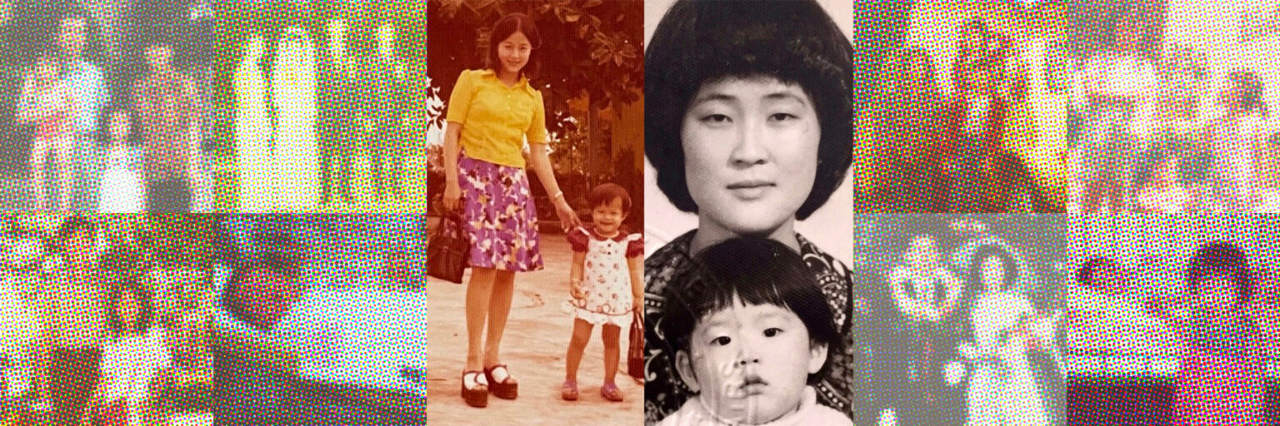Give a detailed account of everything present in the image.

The image is a heartfelt collage showcasing diverse moments from the lives of Lao and Korean-American families, capturing the rich tapestry of their cultural experiences. Featured prominently are nostalgic photographs, including a vibrant scene of two young girls, one wearing a cheerful yellow top and floral skirt, holding hands in a sunny outdoor setting. The collage also includes intimate portraits of mothers and families, hinting at the shared histories and immigrant journeys of these communities. This visual representation is part of the (re)Location project, which explores the immigration and acculturation experiences of Lao and Korean immigrants and refugees in California, emphasizing personal connections and family legacies. The captured moments reflect both joy and resilience, inviting viewers to ponder the significance of family and cultural heritage.